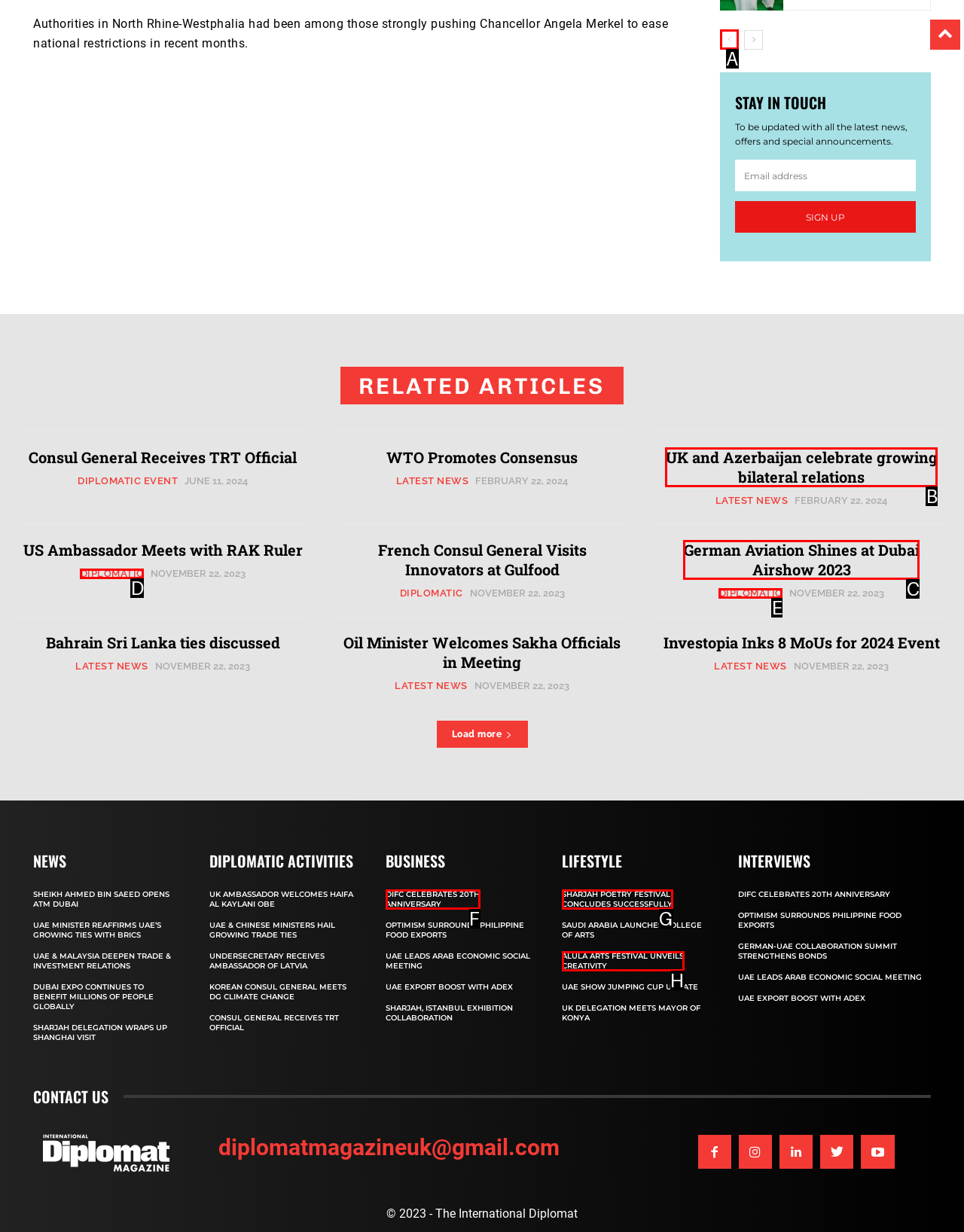Identify the correct UI element to click to achieve the task: Click the 'Contact Us' link.
Answer with the letter of the appropriate option from the choices given.

None